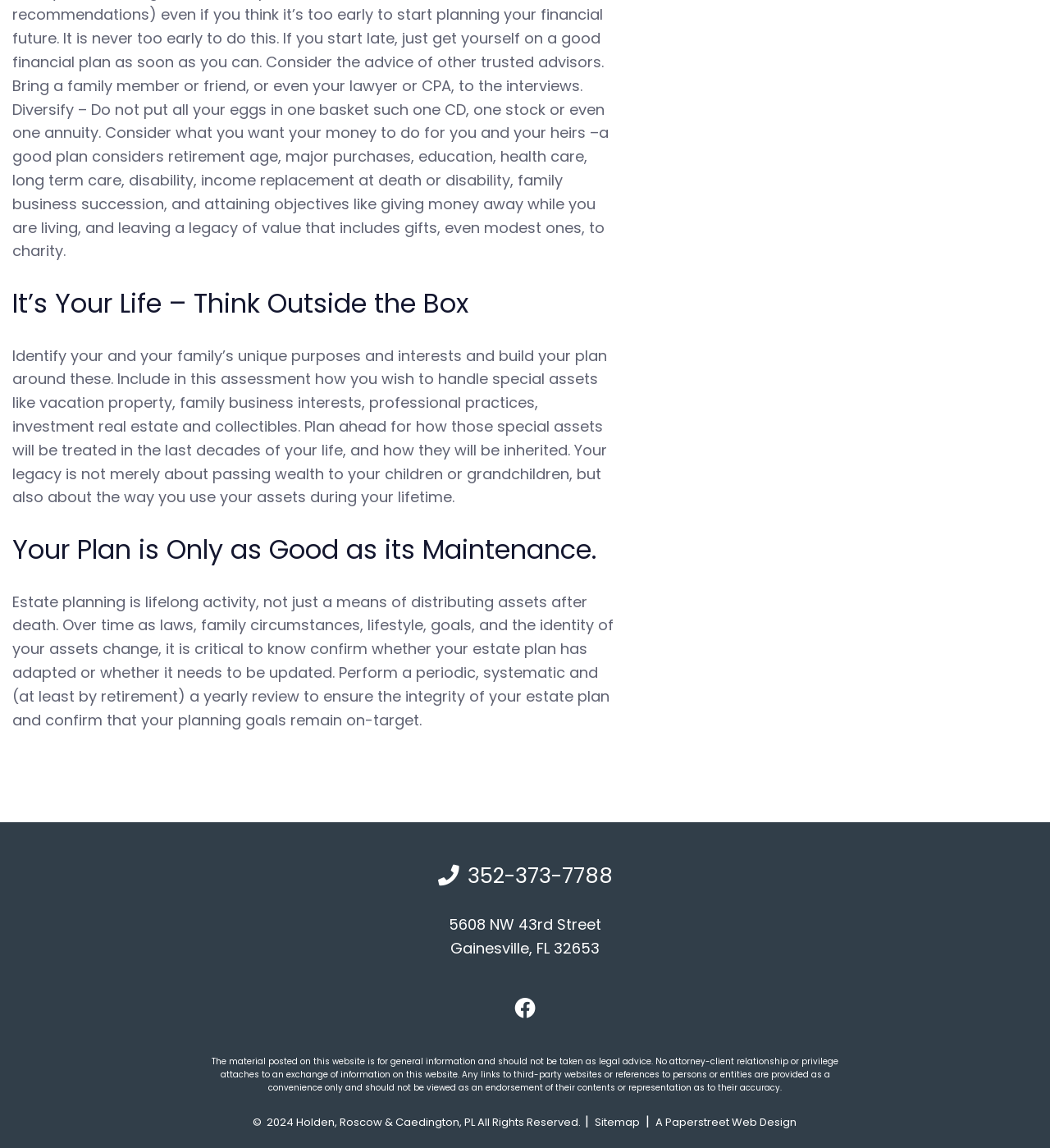Provide the bounding box coordinates for the specified HTML element described in this description: "352-373-7788". The coordinates should be four float numbers ranging from 0 to 1, in the format [left, top, right, bottom].

[0.445, 0.75, 0.583, 0.776]